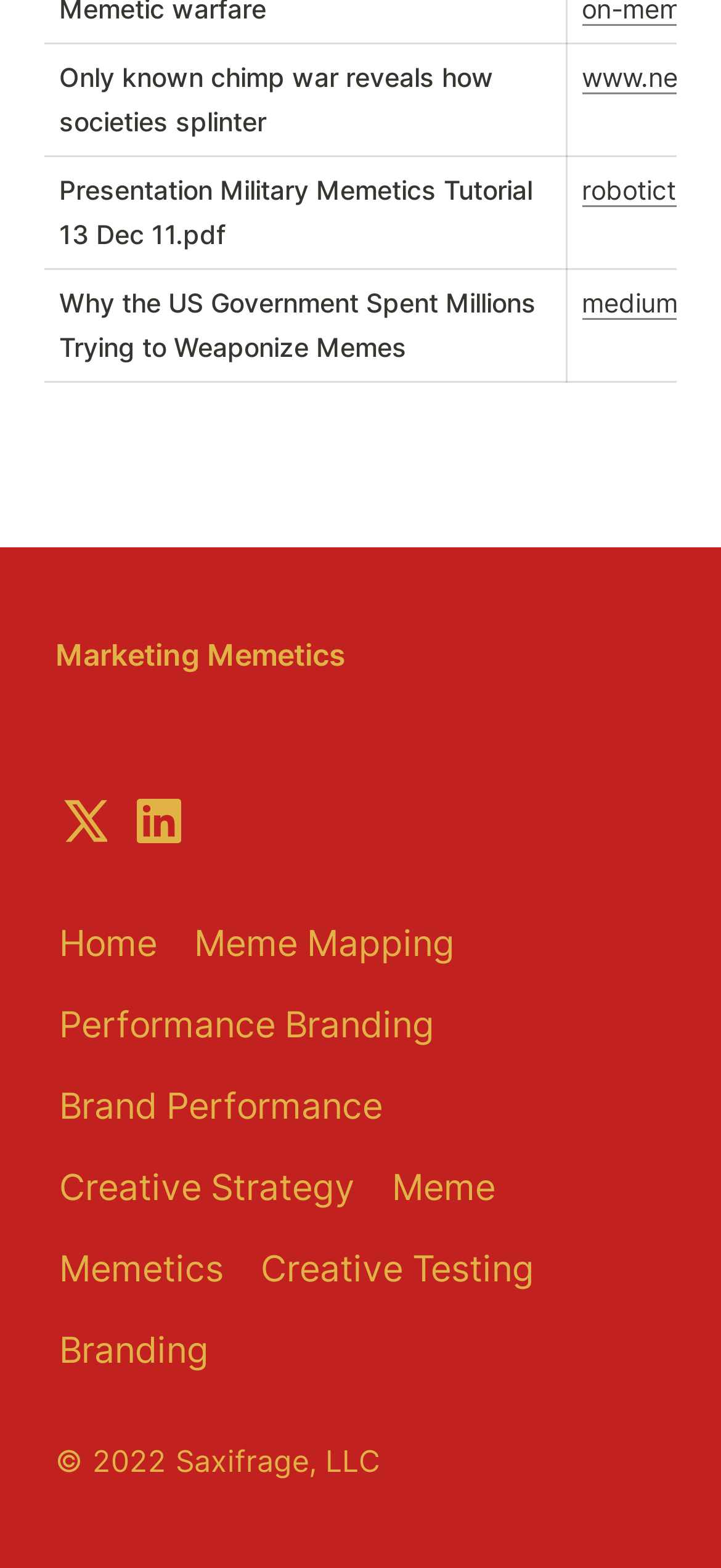Carefully examine the image and provide an in-depth answer to the question: What is the copyright information?

I found the copyright information at the bottom of the webpage, which is '© 2022 Saxifrage, LLC' with a bounding box coordinate of [0.077, 0.92, 0.528, 0.943].